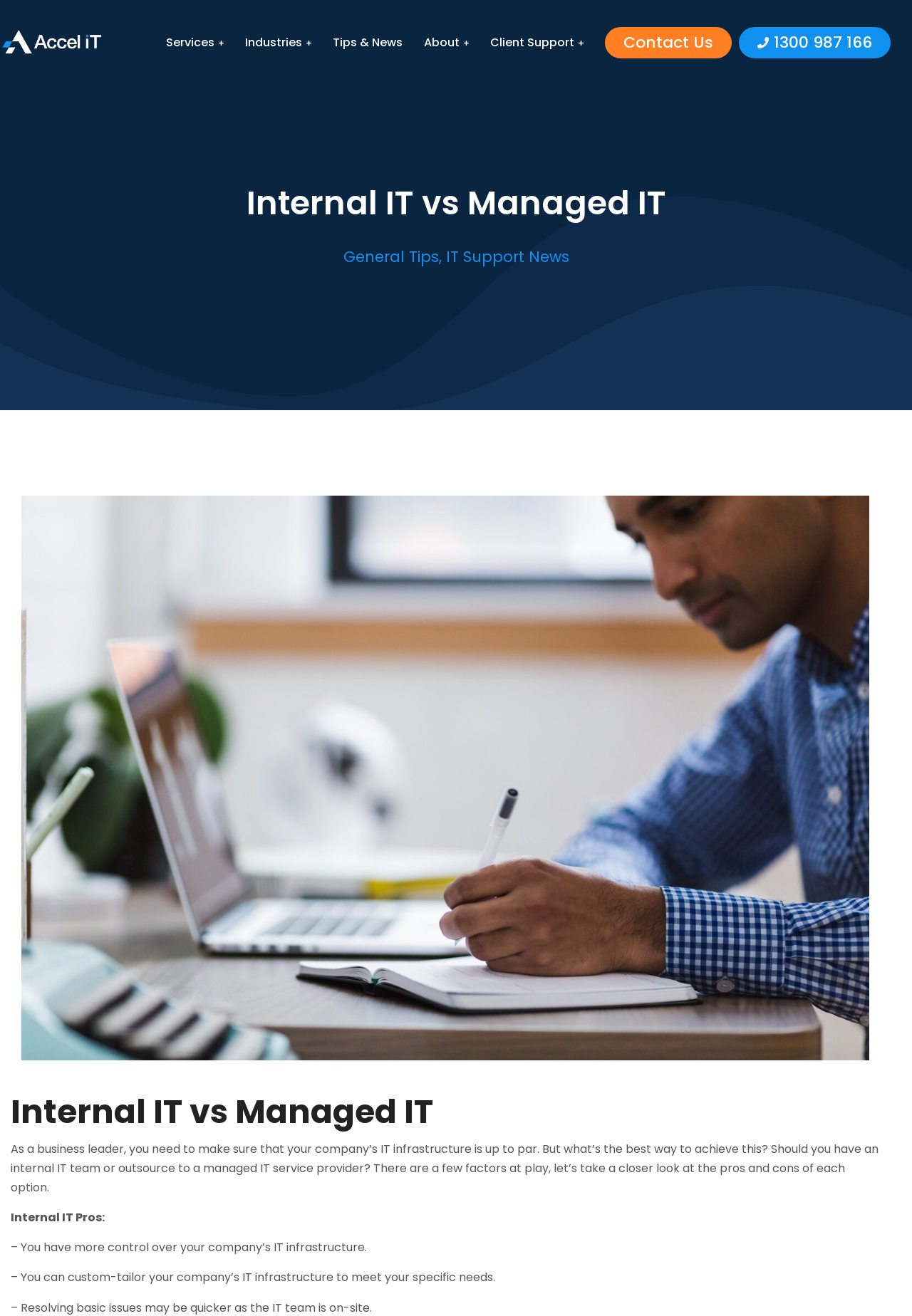How can I contact the company?
Answer with a single word or short phrase according to what you see in the image.

Phone number: 1300 987 166